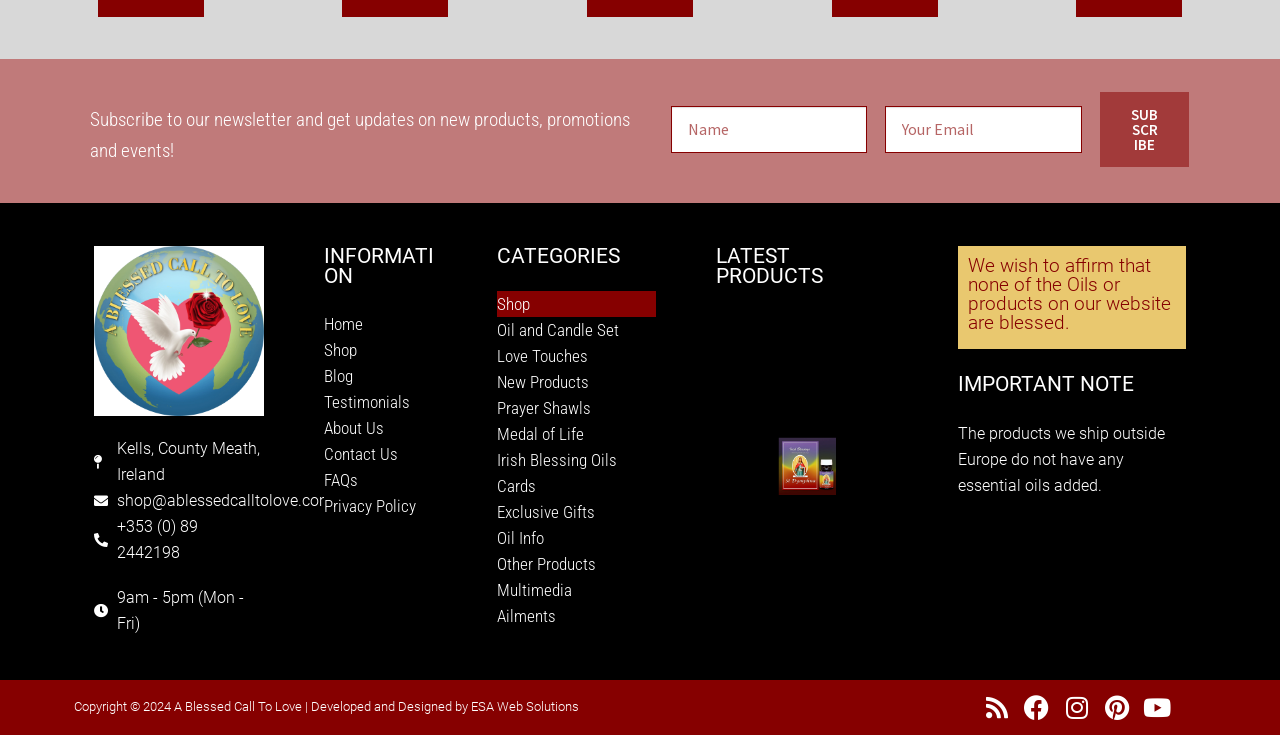Please identify the bounding box coordinates of the element that needs to be clicked to perform the following instruction: "Subscribe to the newsletter".

[0.859, 0.125, 0.929, 0.227]